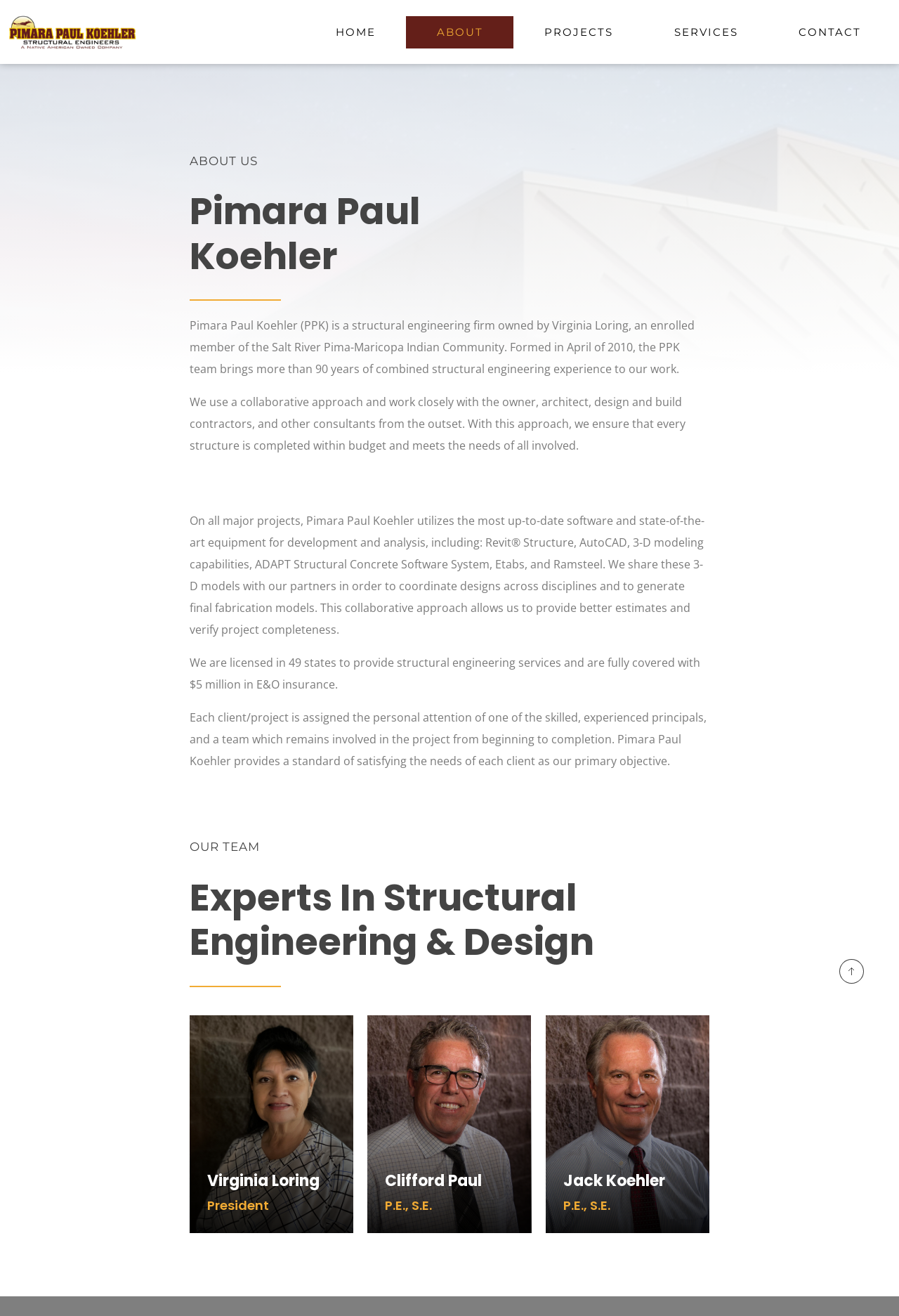How many states is Pimara Paul Koehler licensed to provide structural engineering services in?
Answer the question with a detailed and thorough explanation.

According to the webpage content, specifically the paragraph mentioning the software and equipment used, it is stated that 'We are licensed in 49 states to provide structural engineering services...' which answers the question.